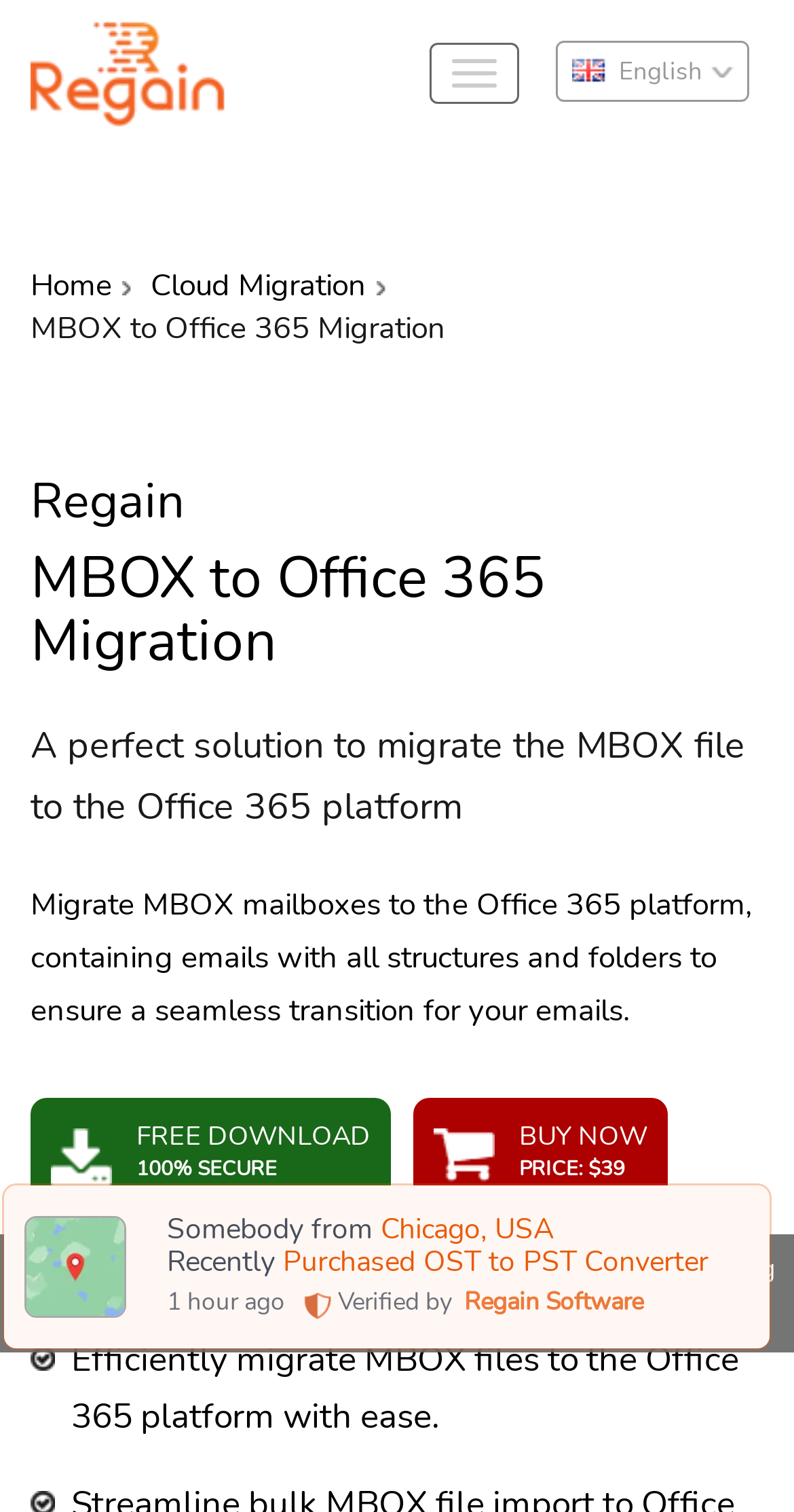Determine the bounding box coordinates for the HTML element mentioned in the following description: "English". The coordinates should be a list of four floats ranging from 0 to 1, represented as [left, top, right, bottom].

[0.703, 0.028, 0.941, 0.066]